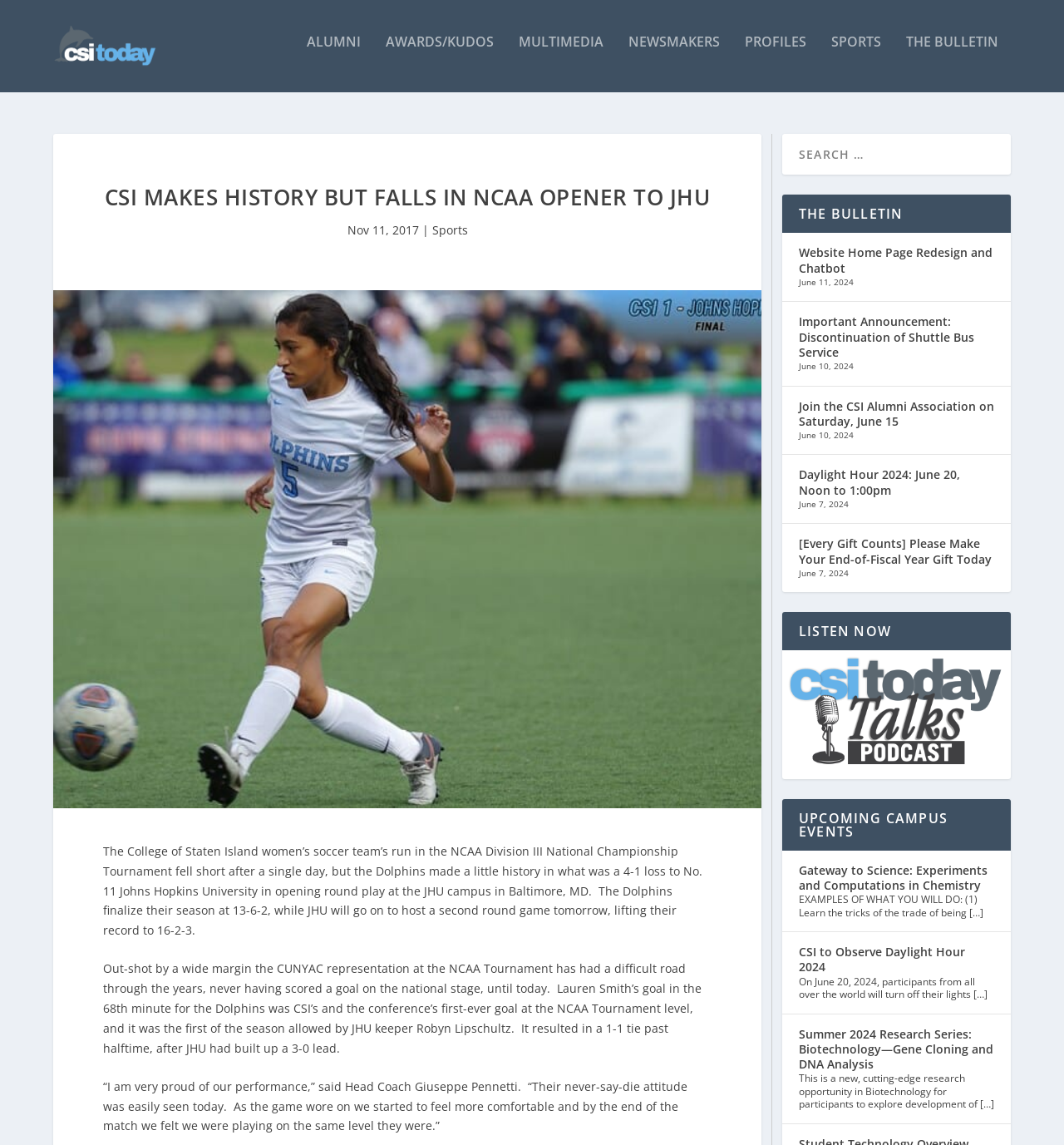What is the name of the college mentioned in the article?
Based on the image, please offer an in-depth response to the question.

The article mentions the College of Staten Island women's soccer team, so the name of the college is College of Staten Island.